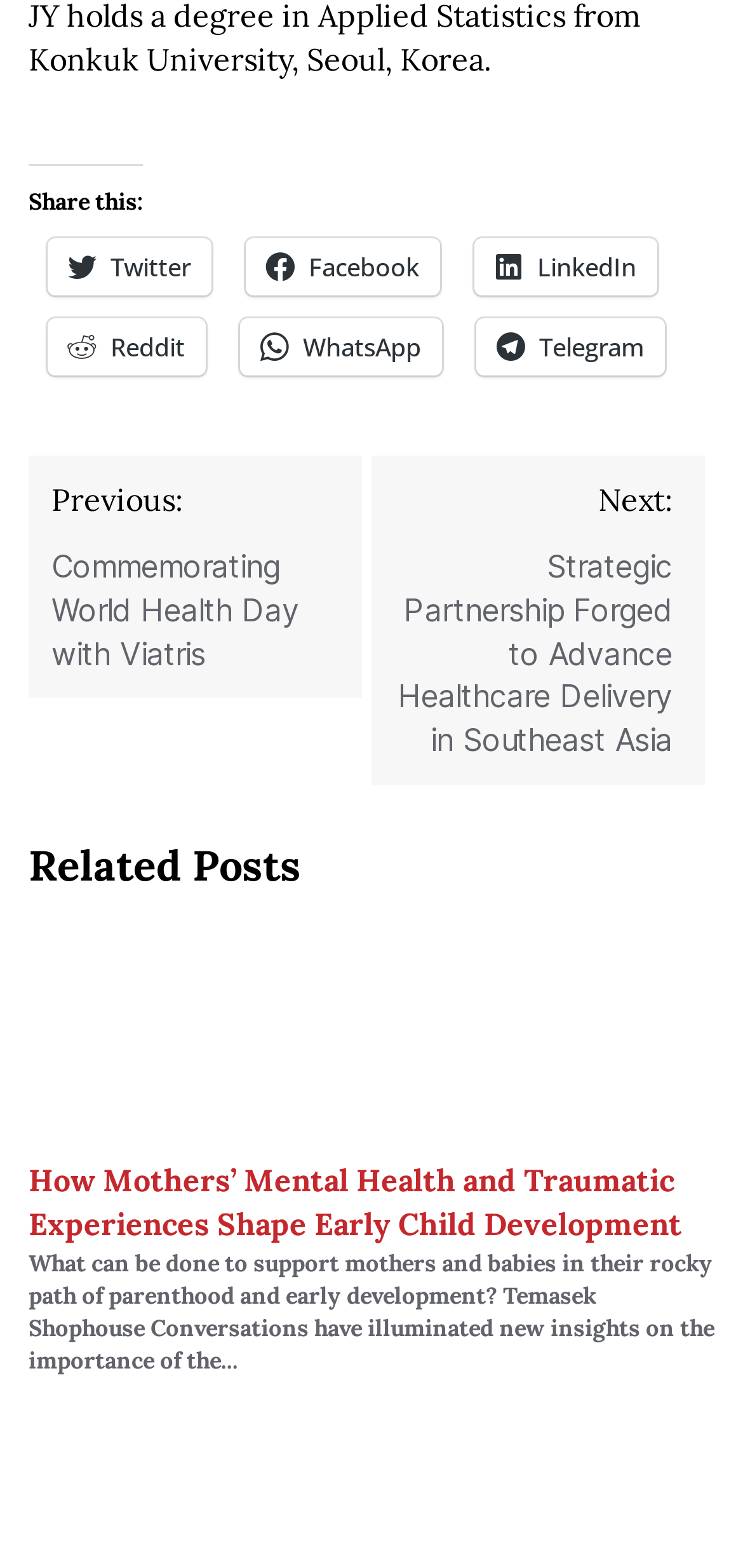Please specify the bounding box coordinates for the clickable region that will help you carry out the instruction: "View related post".

[0.038, 0.593, 0.962, 0.878]